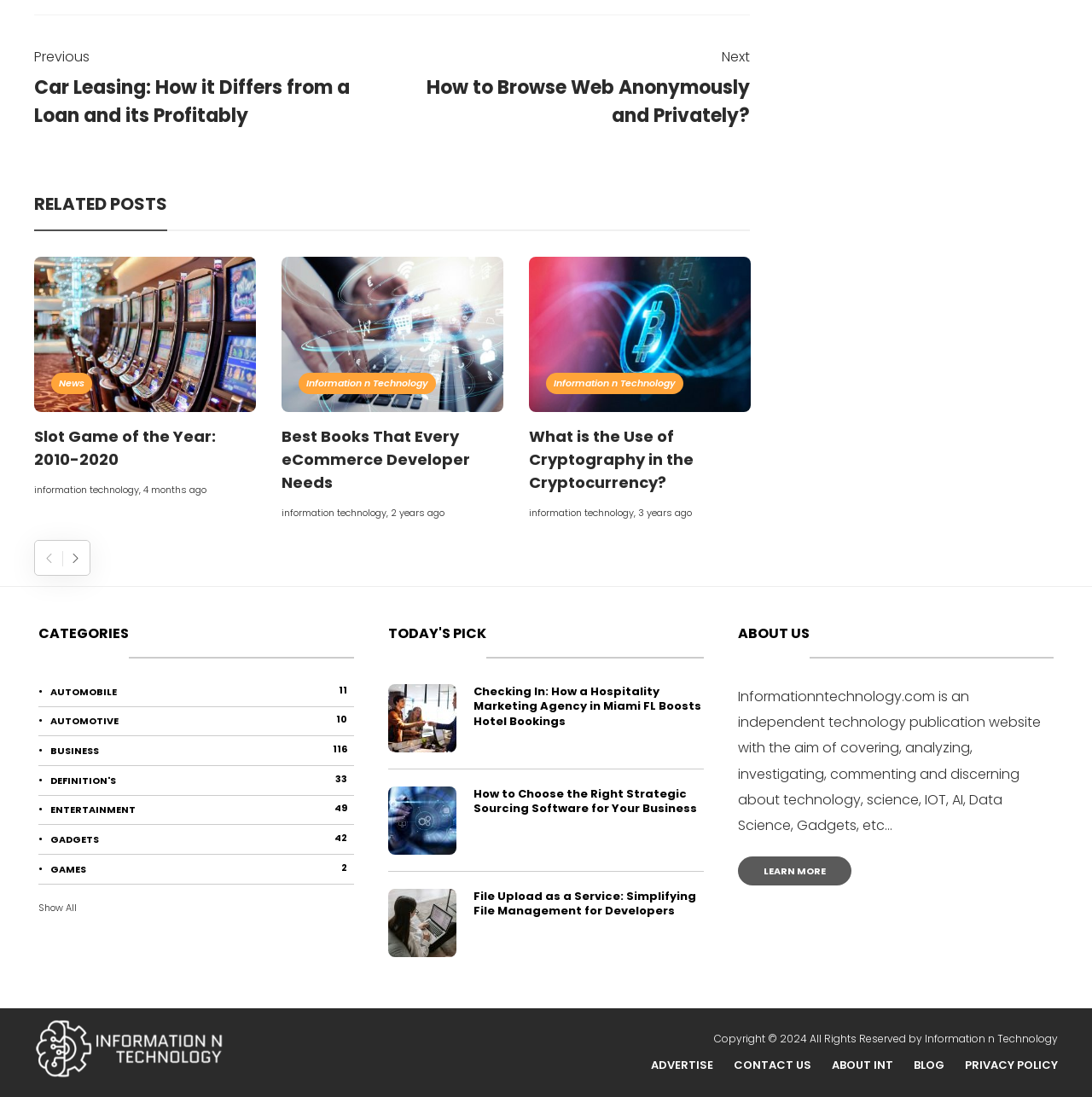Identify the bounding box for the UI element specified in this description: "parent_node: Search for: aria-label="Search"". The coordinates must be four float numbers between 0 and 1, formatted as [left, top, right, bottom].

None